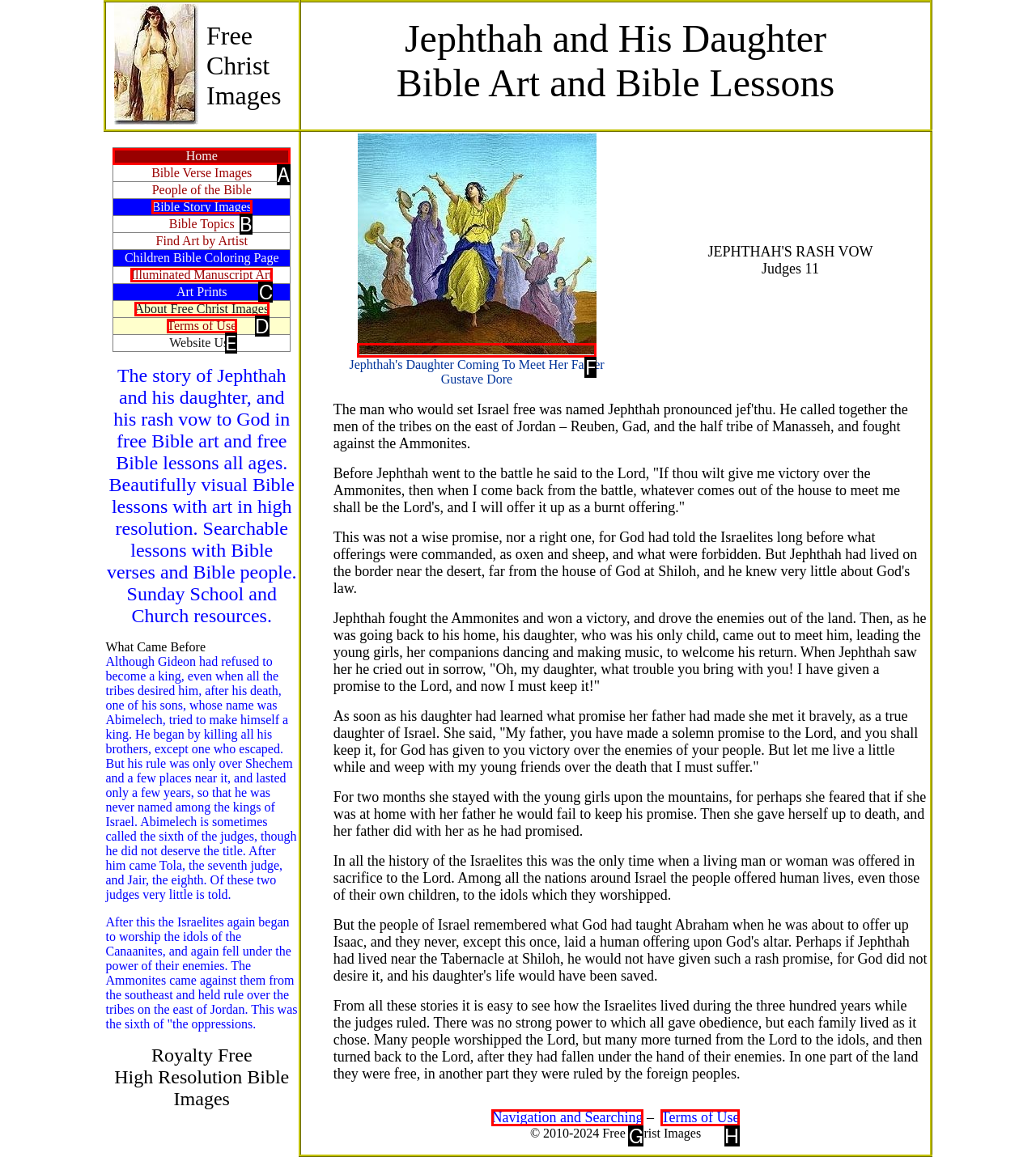Identify the correct UI element to click to follow this instruction: Click on 'Home'
Respond with the letter of the appropriate choice from the displayed options.

A